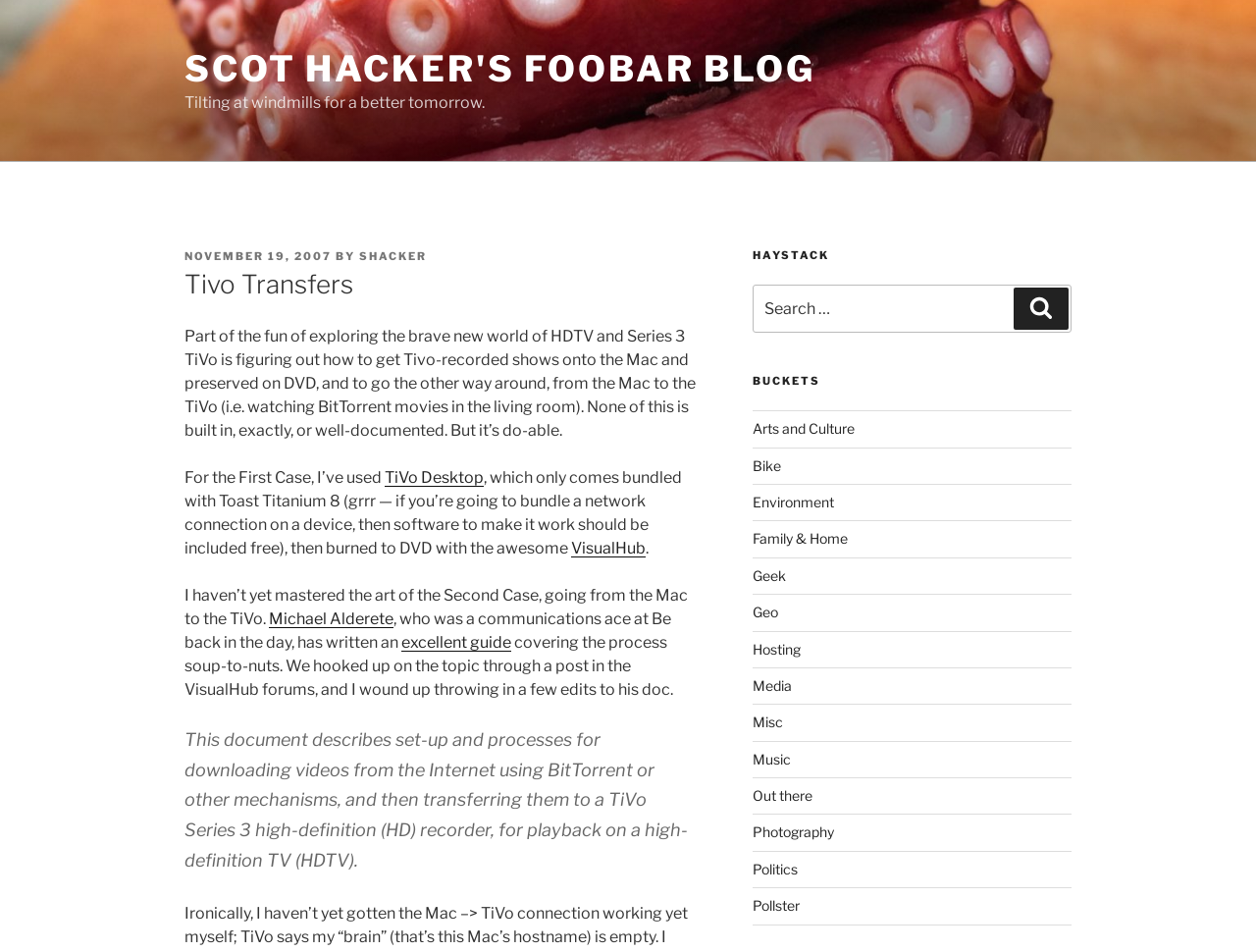Identify the bounding box for the UI element described as: "November 19, 2007March 23, 2011". Ensure the coordinates are four float numbers between 0 and 1, formatted as [left, top, right, bottom].

[0.147, 0.262, 0.264, 0.276]